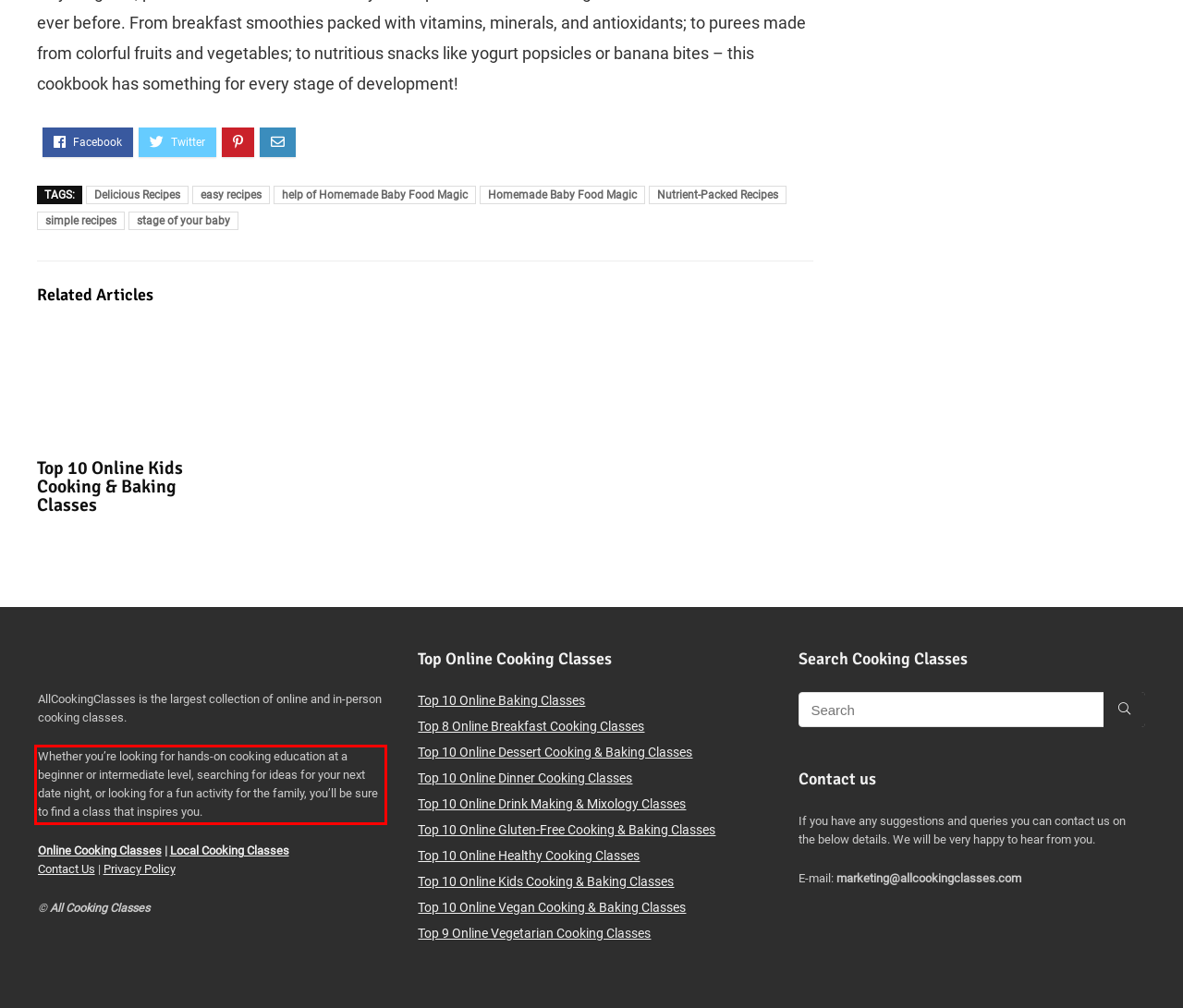Given the screenshot of a webpage, identify the red rectangle bounding box and recognize the text content inside it, generating the extracted text.

Whether you’re looking for hands-on cooking education at a beginner or intermediate level, searching for ideas for your next date night, or looking for a fun activity for the family, you’ll be sure to find a class that inspires you.